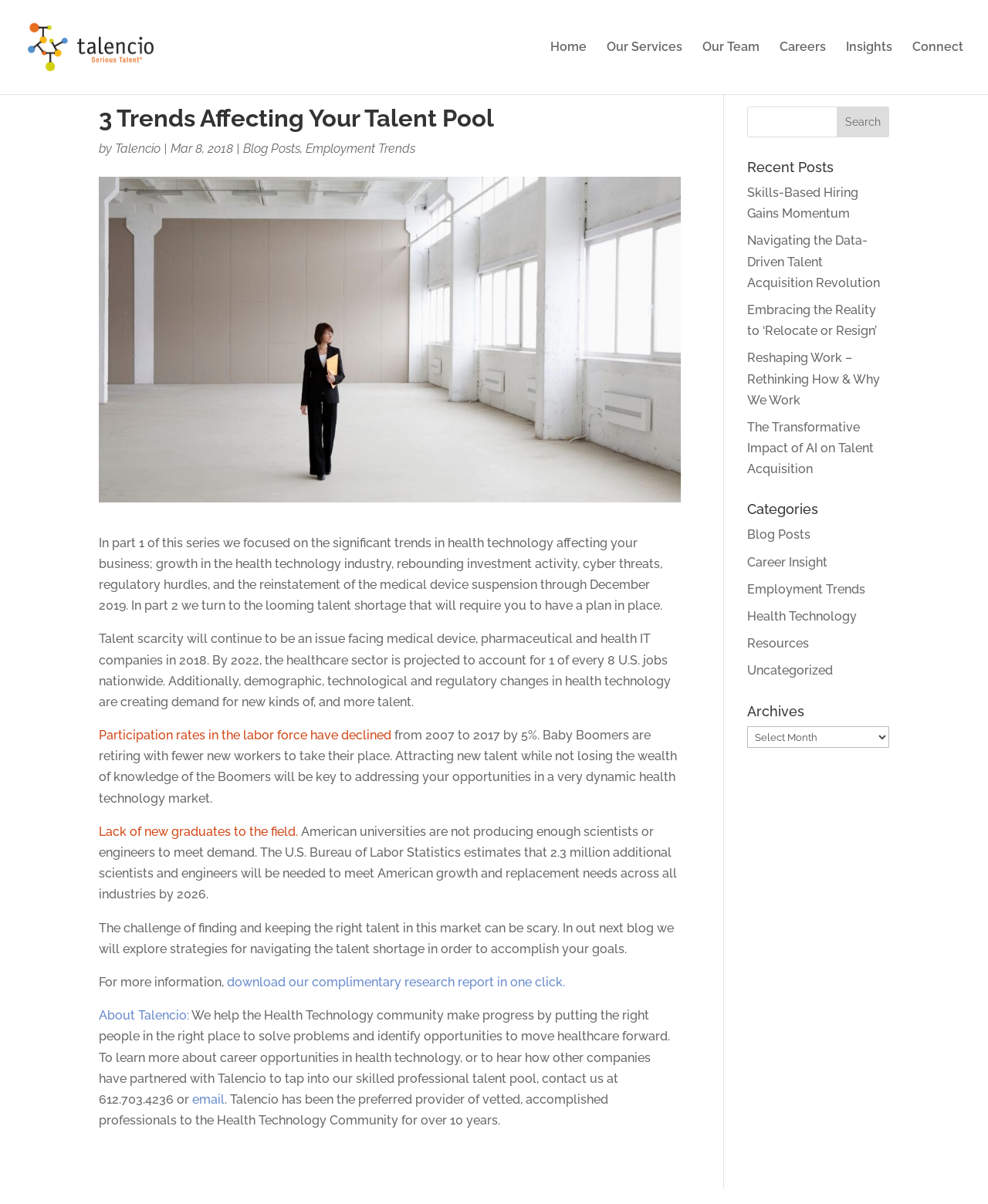Provide a brief response to the question below using a single word or phrase: 
What is the projected growth of the healthcare sector by 2022?

1 of every 8 U.S. jobs